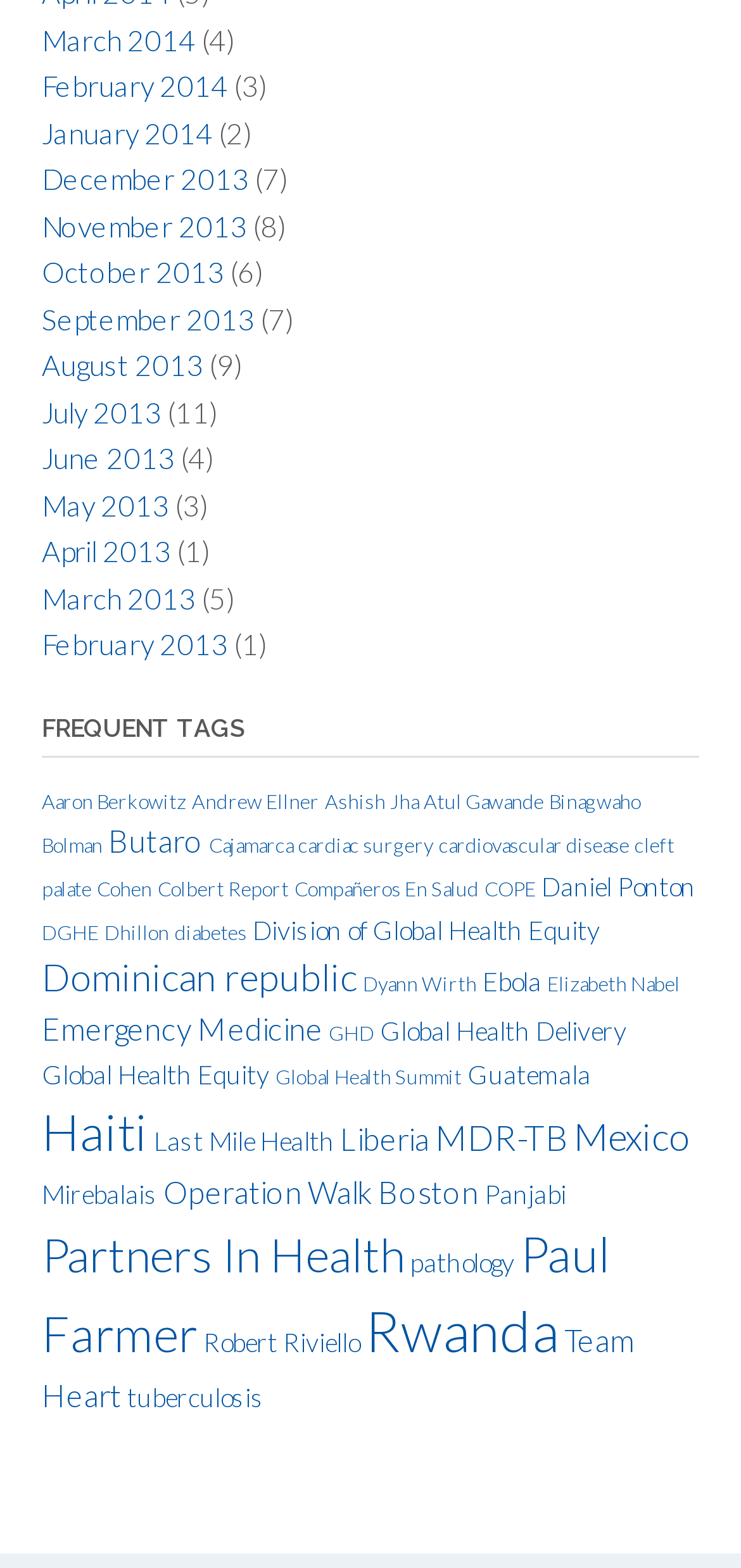How many items are related to Haiti?
Offer a detailed and exhaustive answer to the question.

In the frequent tags section, I found a link to Haiti with 12 items.